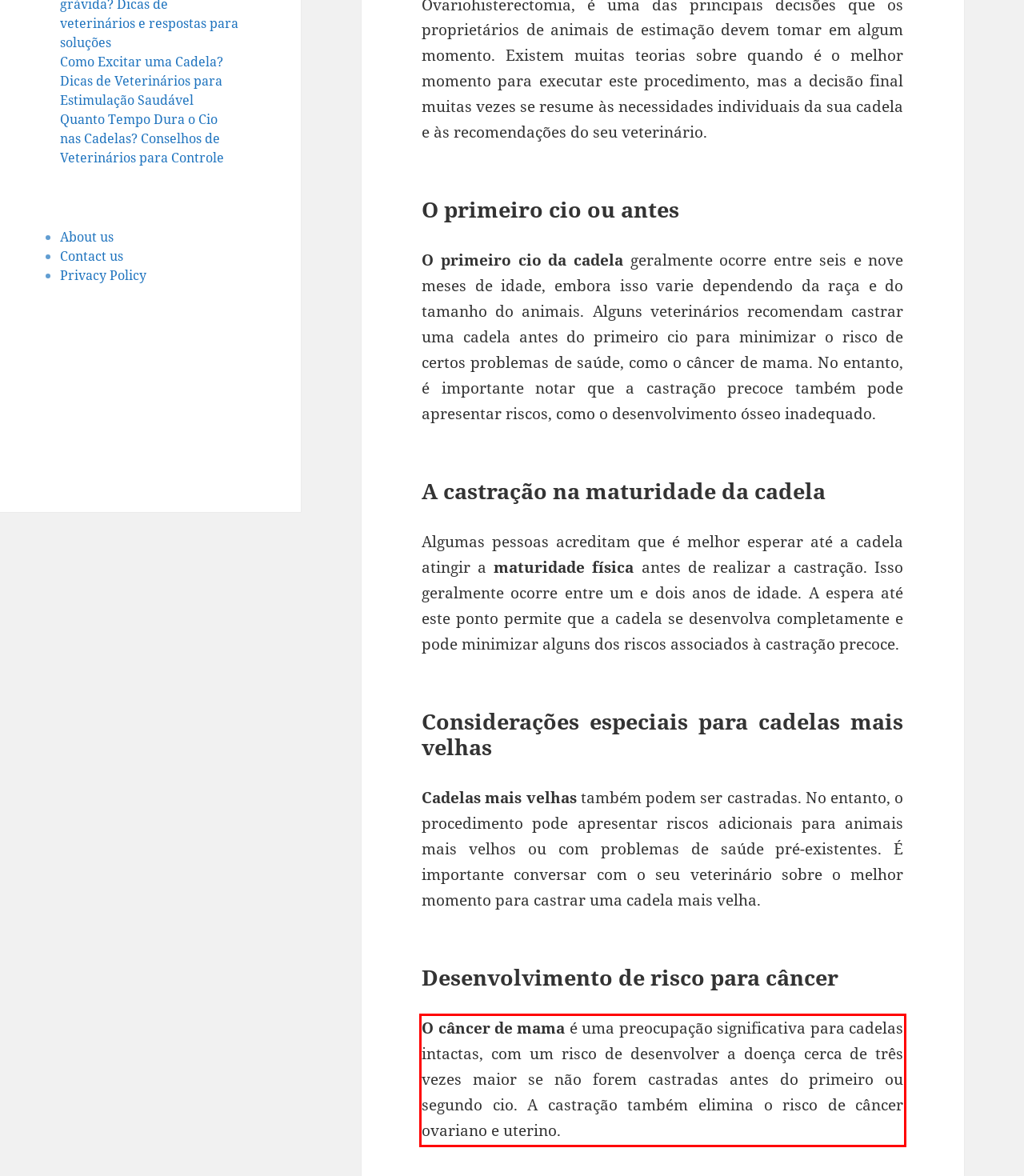Please extract the text content within the red bounding box on the webpage screenshot using OCR.

O câncer de mama é uma preocupação significativa para cadelas intactas, com um risco de desenvolver a doença cerca de três vezes maior se não forem castradas antes do primeiro ou segundo cio. A castração também elimina o risco de câncer ovariano e uterino.